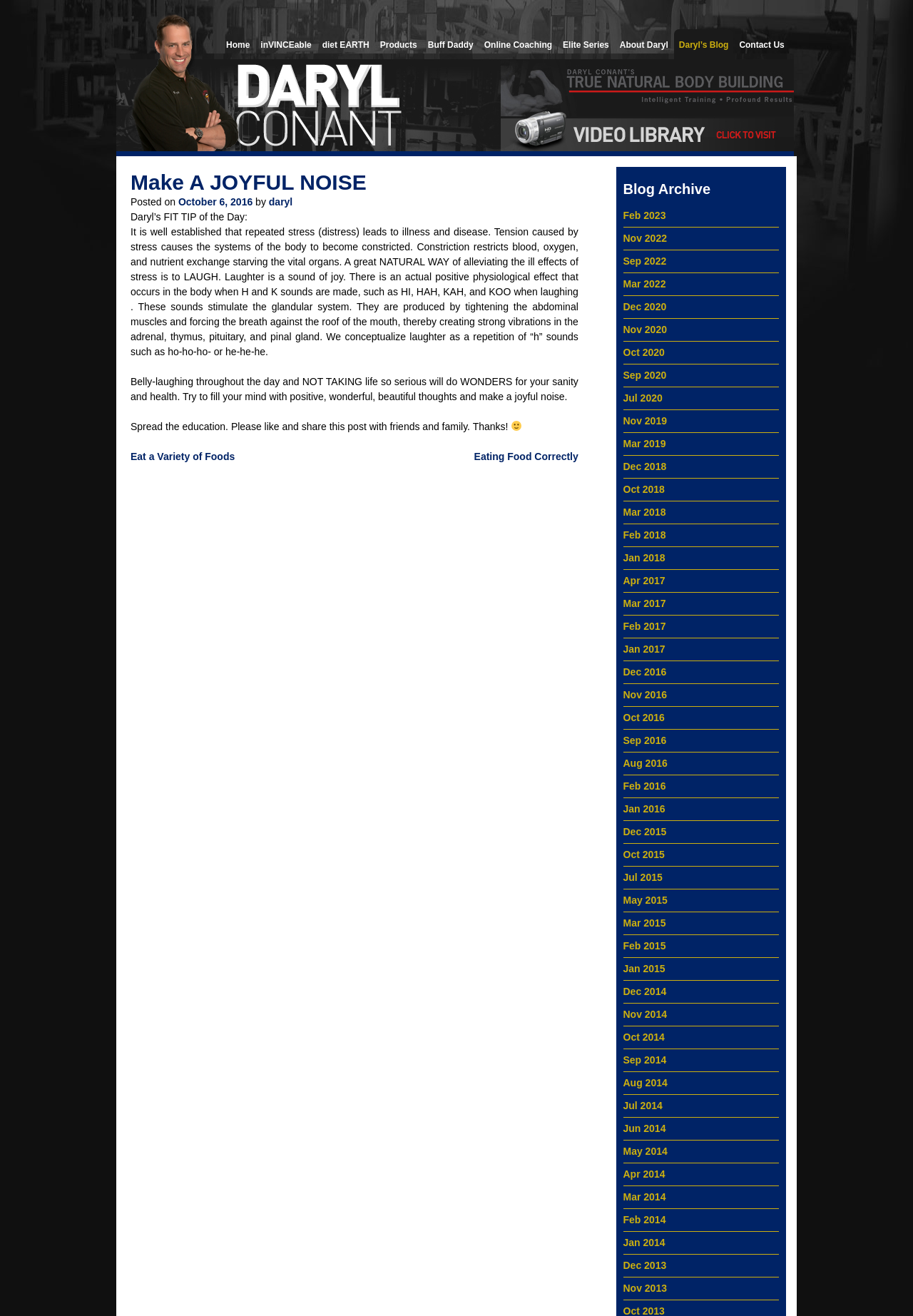Can you find the bounding box coordinates for the element to click on to achieve the instruction: "Click on 'Home'"?

[0.242, 0.022, 0.279, 0.045]